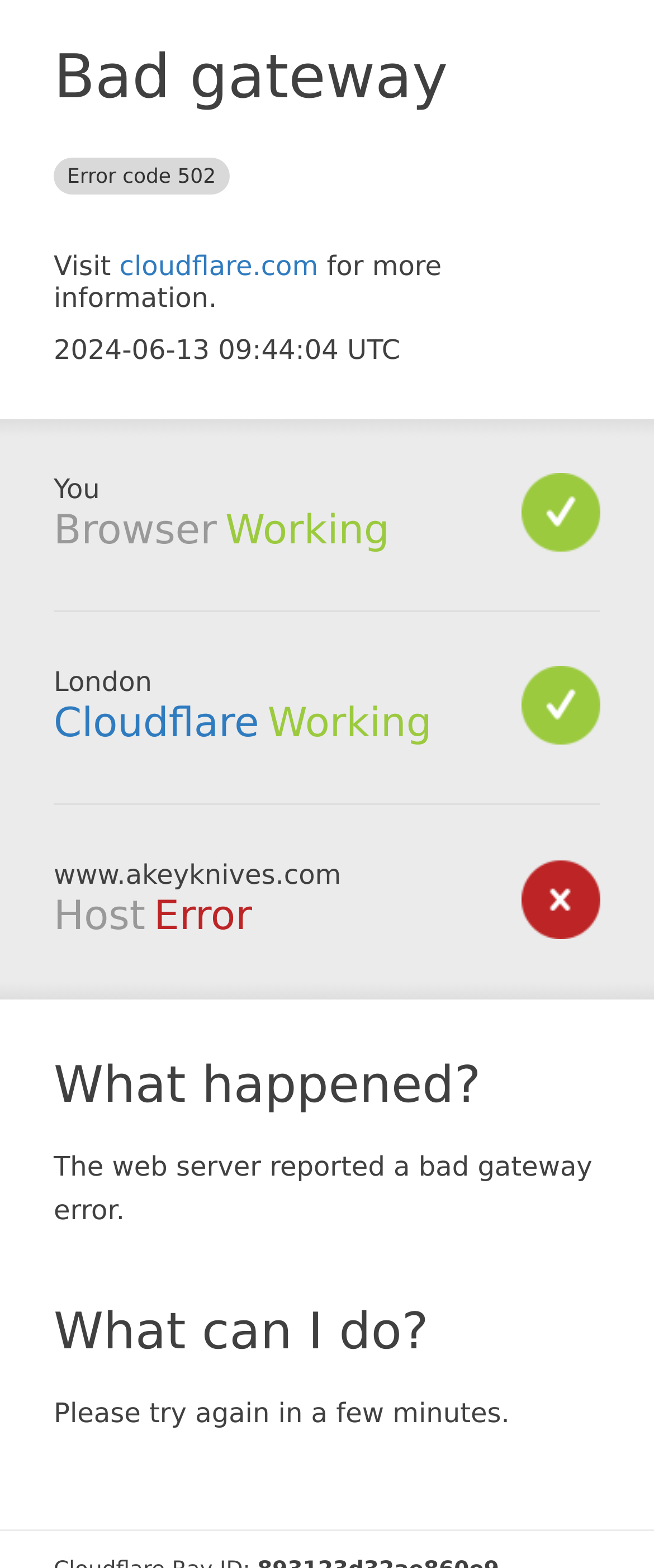What is the cause of the error?
Look at the webpage screenshot and answer the question with a detailed explanation.

The cause of the error is mentioned as 'Bad gateway' in the heading 'Bad gateway Error code 502' at the top of the webpage.